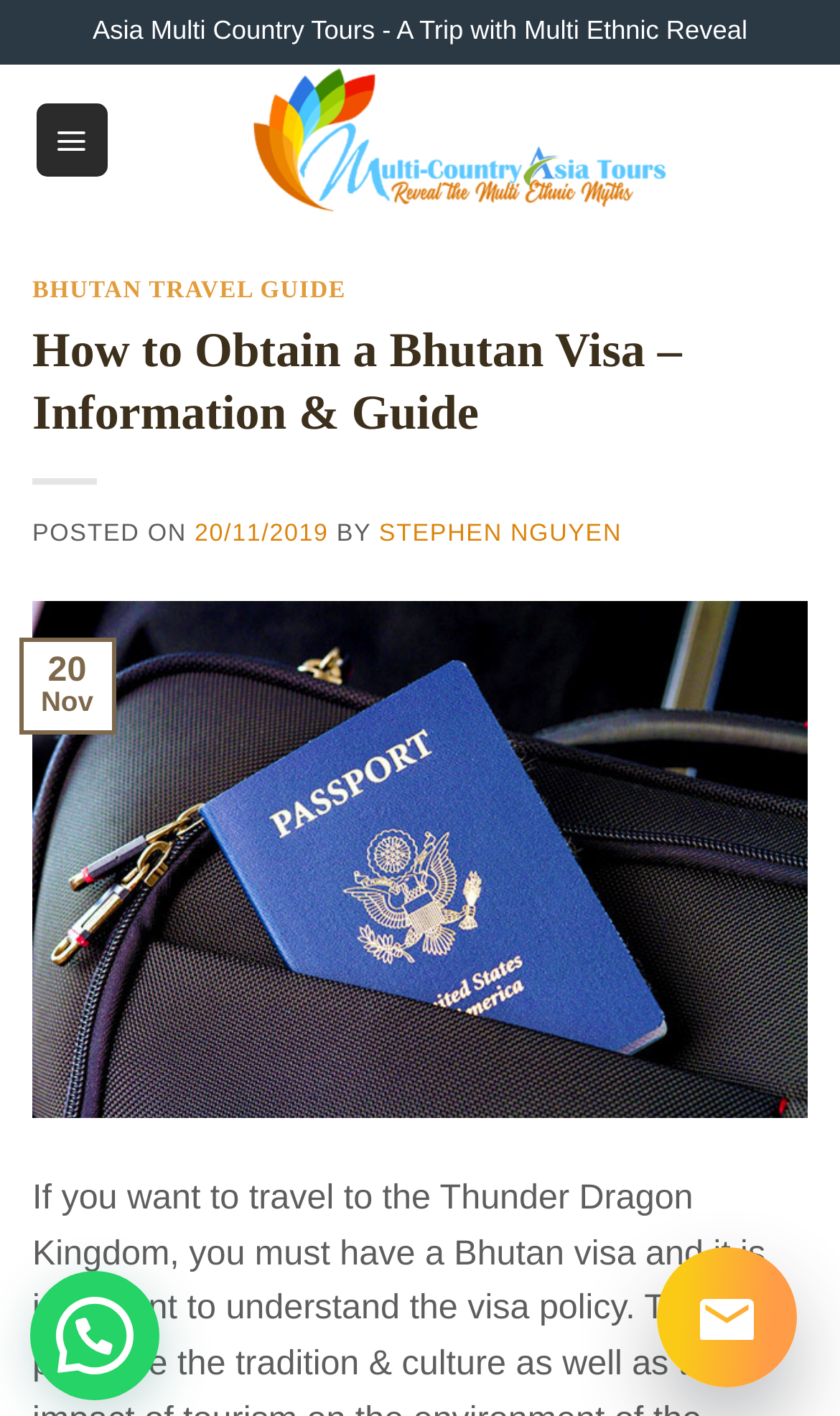Use a single word or phrase to answer the question: What is the date of the article?

20/11/2019